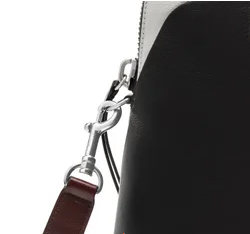What is the material of the contrasting attachment?
Using the information from the image, answer the question thoroughly.

The caption describes the contrasting attachment as 'silver', indicating that the material of the attachment is silver, which provides a visual contrast to the black exterior of the bag.